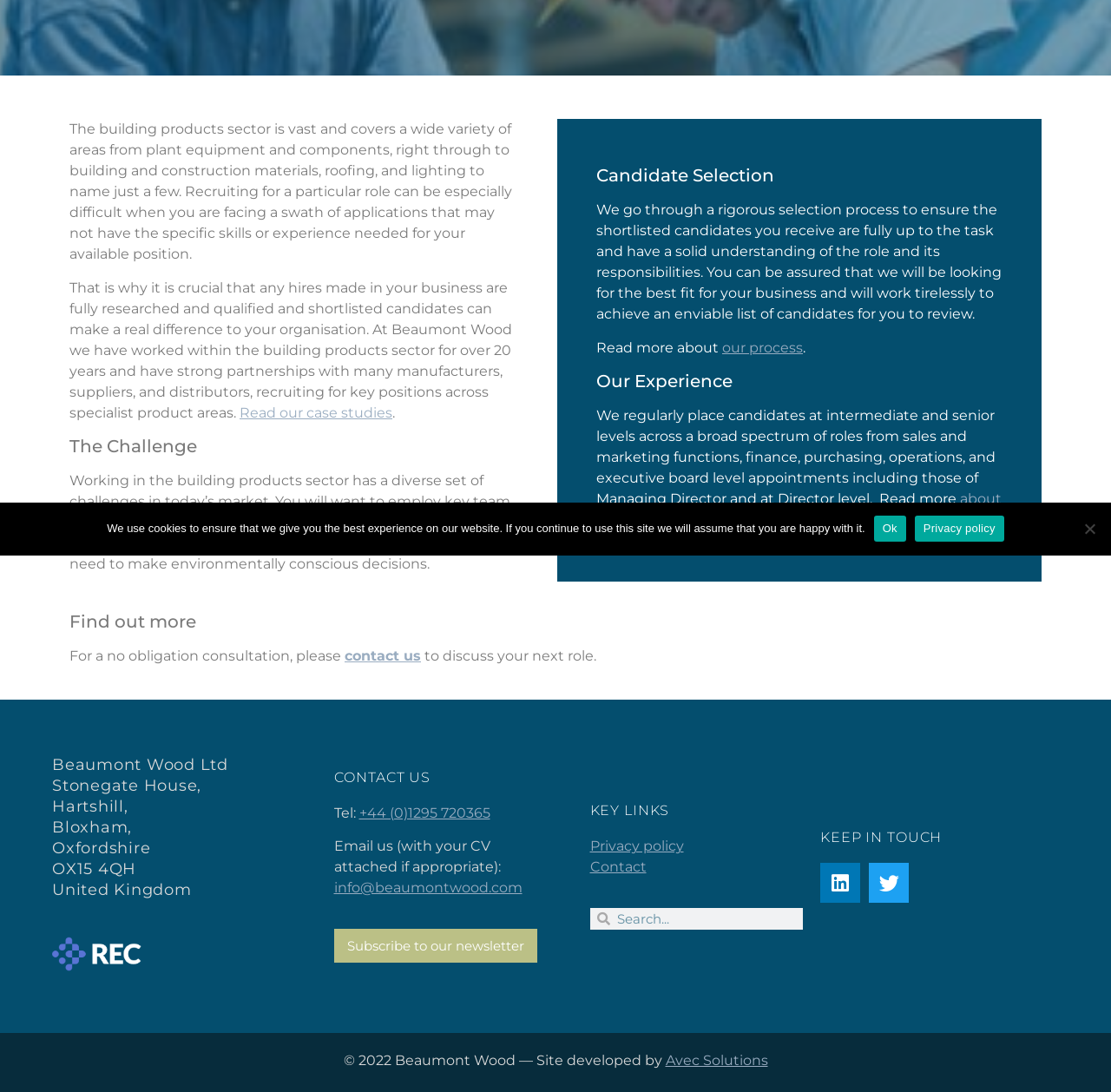Ascertain the bounding box coordinates for the UI element detailed here: "parent_node: Search name="s" placeholder="Search..."". The coordinates should be provided as [left, top, right, bottom] with each value being a float between 0 and 1.

[0.549, 0.831, 0.723, 0.851]